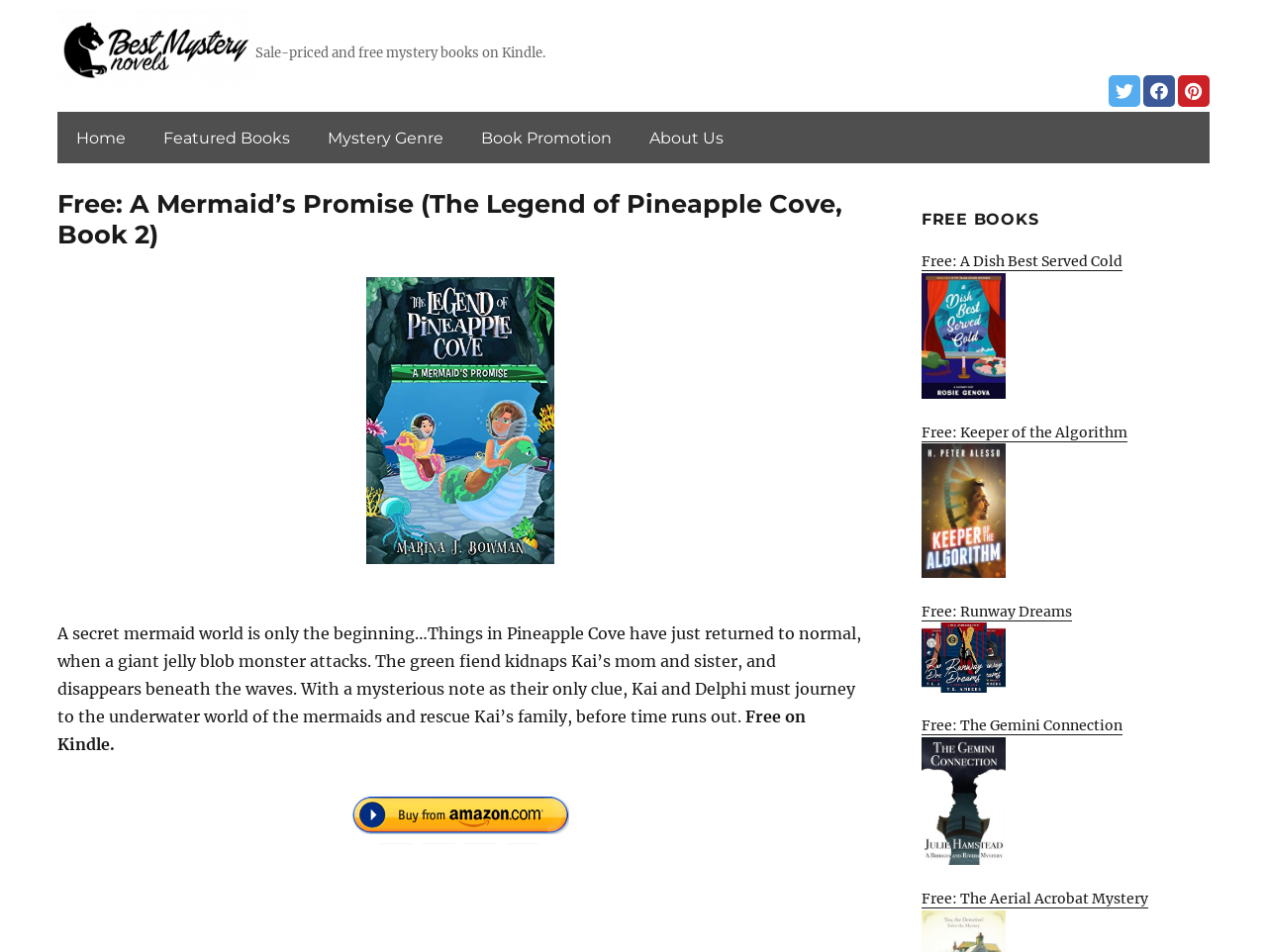What is the main title displayed on this webpage?

Free: A Mermaid’s Promise (The Legend of Pineapple Cove, Book 2)